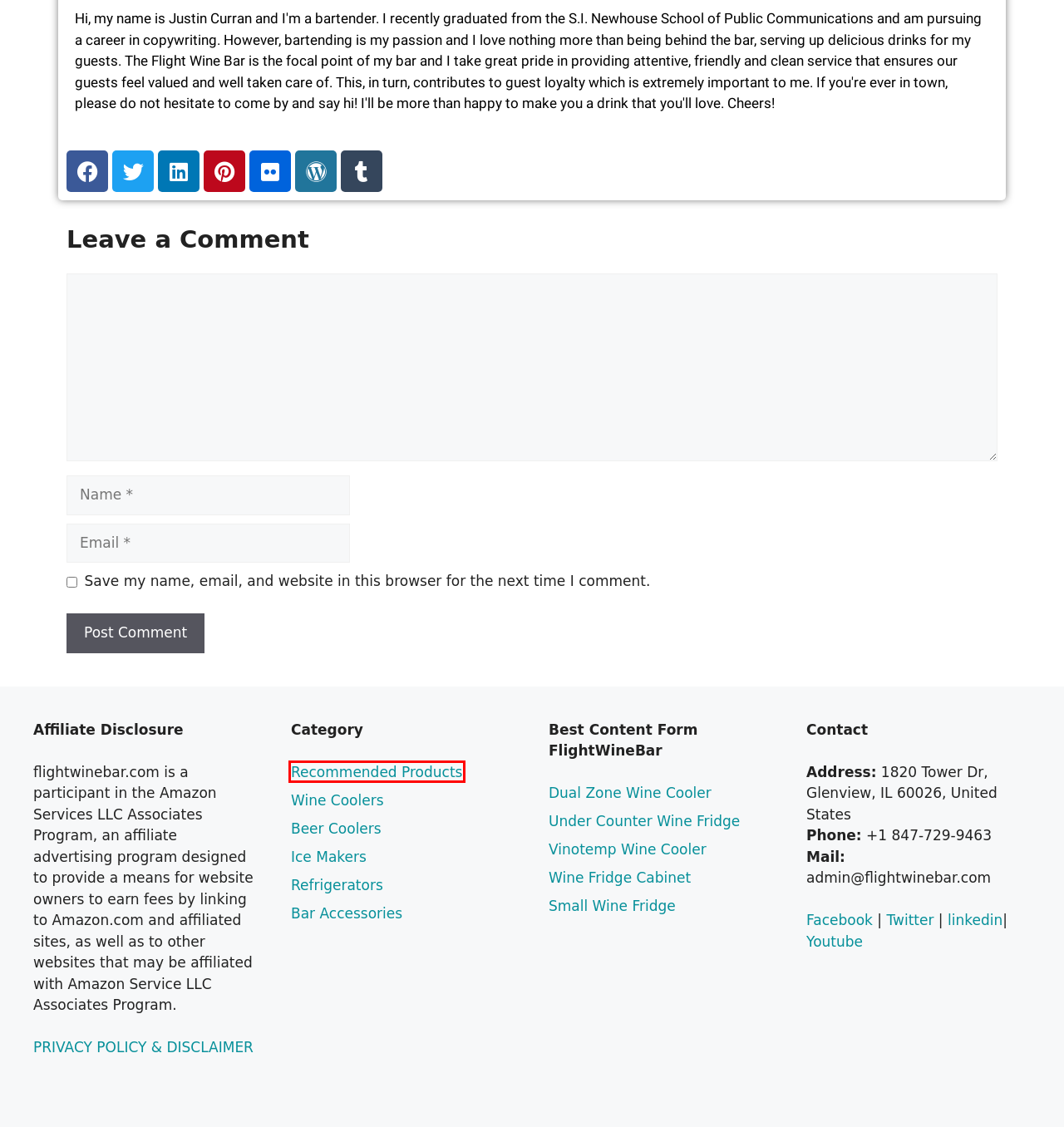Review the screenshot of a webpage that includes a red bounding box. Choose the most suitable webpage description that matches the new webpage after clicking the element within the red bounding box. Here are the candidates:
A. The Top 5 Best Vinotemp Wine Cooler That Are Game-Changers
B. Home - Flight Wine Bar
C. Accessories - Flight Wine Bar
D. Top 7 Best Wine Fridge Cabinet To Buy Online 2024
E. The Top 6 Best Dual Zone Wine Cooler You Need Right Now
F. Privacy Policy & Disclaimer - Flight Wine Bar
G. Recommended Products - Flight Wine Bar
H. Justin Curran – Bartender Manager at Flight Wine Bar

G